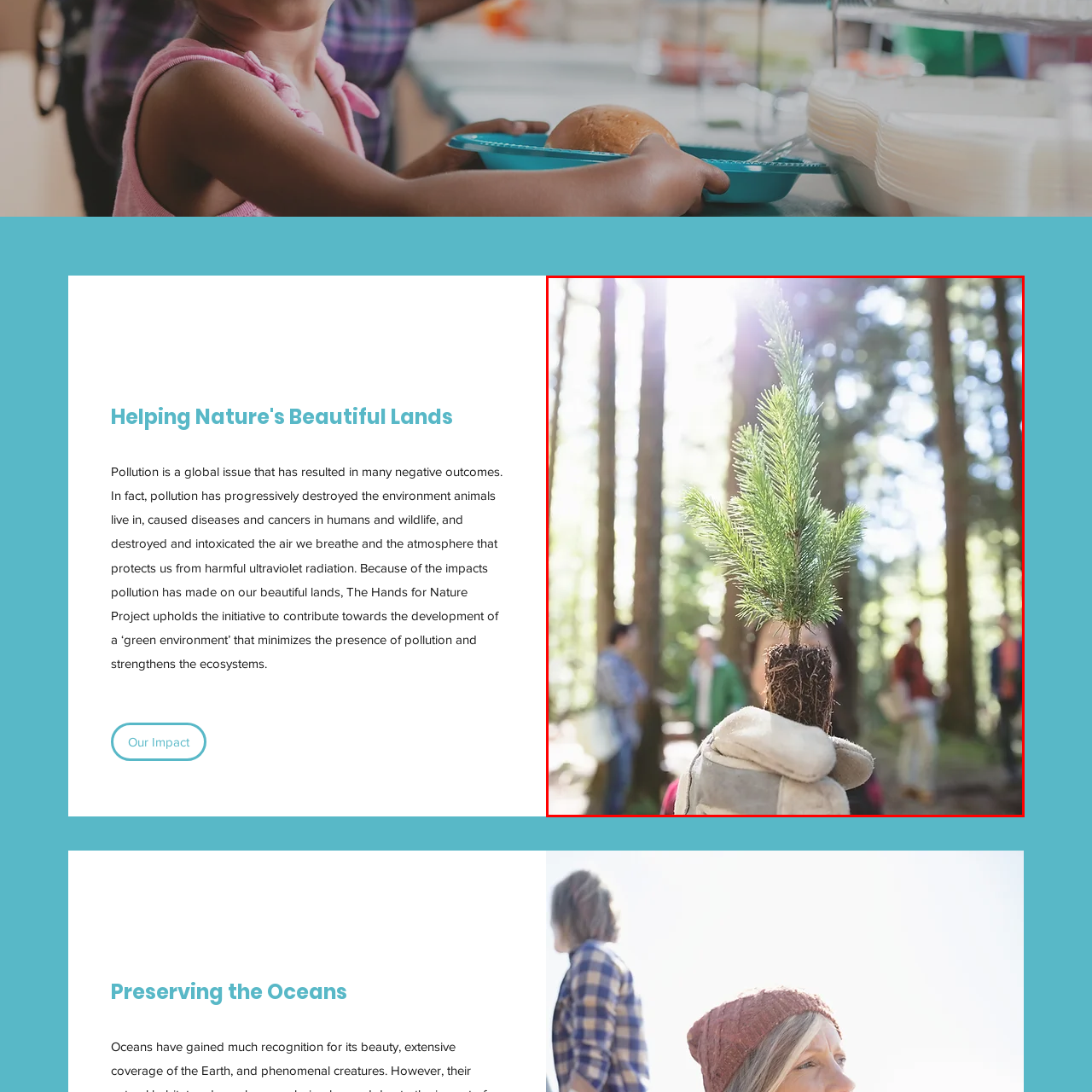Thoroughly describe the contents of the picture within the red frame.

The image depicts a young forest tree sapling, held by an individual wearing gardening gloves. The sapling, vibrant and green, is prominently displayed against a backdrop of tall trees, creating a serene and natural environment. Sunlight filters through the forest, casting a soft glow that highlights the delicate features of the young plant. In the background, slightly blurred figures of people can be seen engaging in activities, suggesting a community effort focused on reforestation or environmental conservation. This scene embodies the spirit of the Hands for Nature Project, which aims to combat pollution and promote a greener, more sustainable planet.